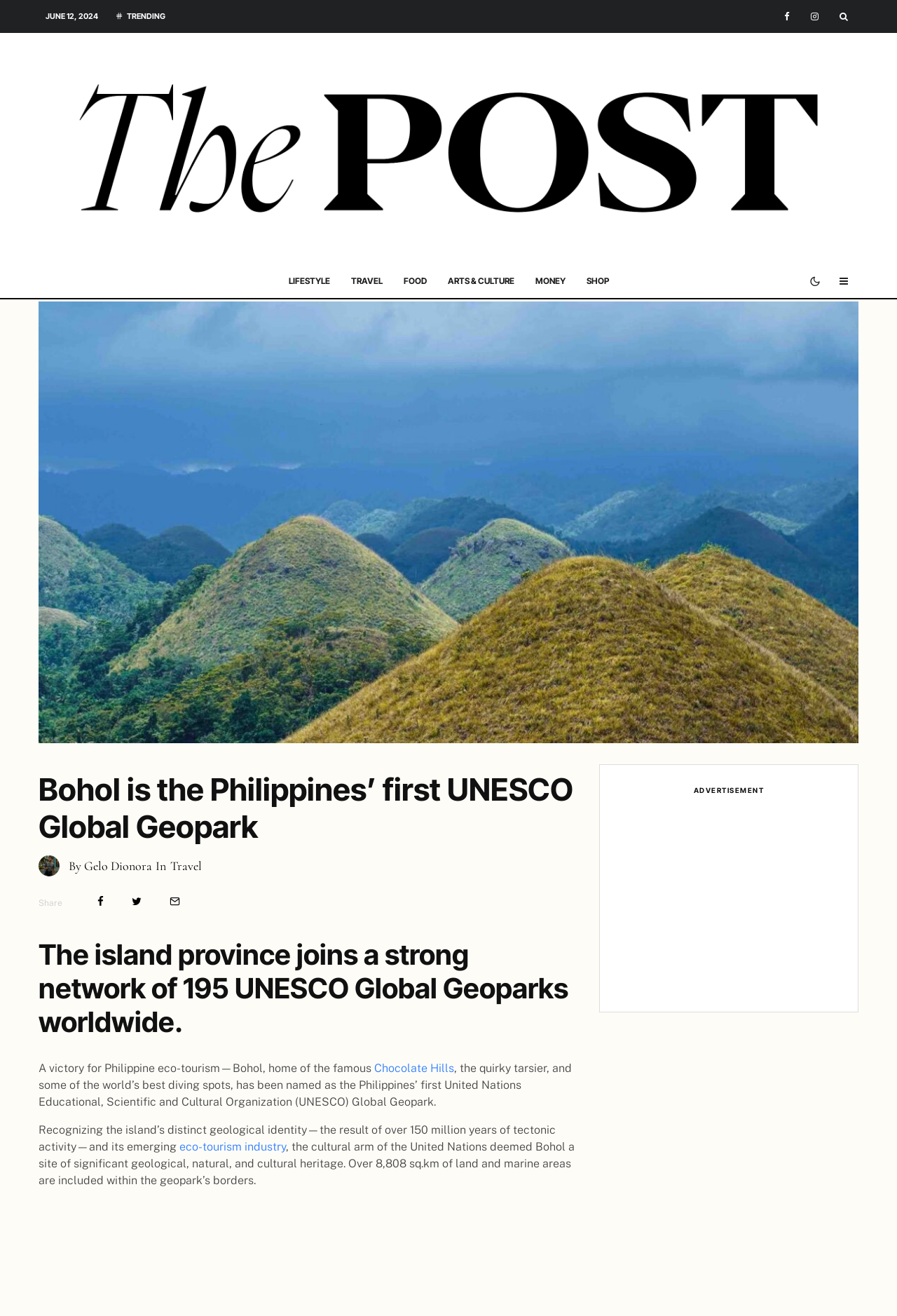What is the name of the famous hills in Bohol?
Using the information presented in the image, please offer a detailed response to the question.

According to the webpage, Bohol is home to the famous Chocolate Hills, which is one of the attractions mentioned in the article.